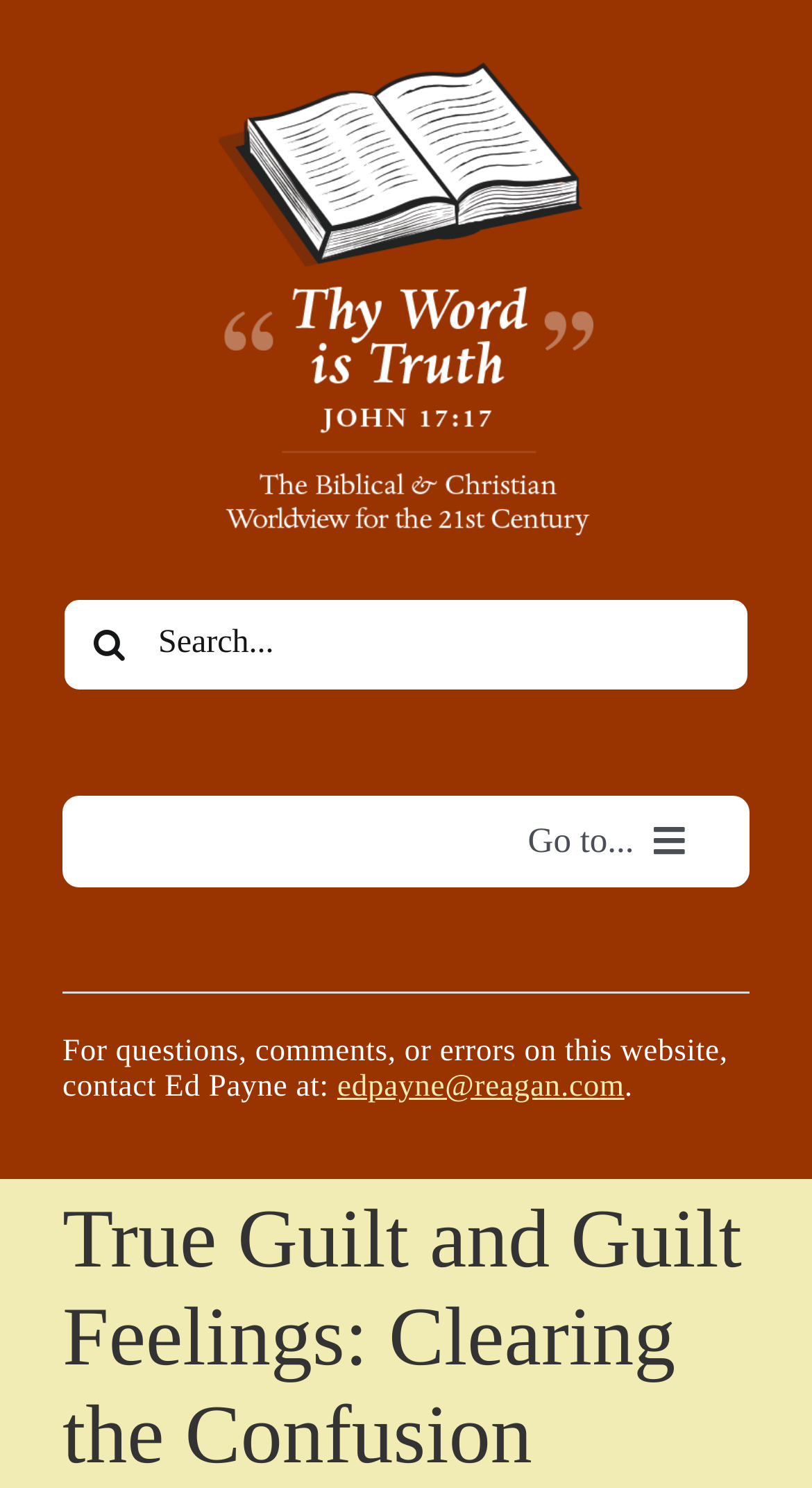Carefully observe the image and respond to the question with a detailed answer:
What is the purpose of the search box?

The search box is located at the top of the webpage, and it has a placeholder text 'Search...' and a search button with a magnifying glass icon. This suggests that the search box is intended for users to search for specific content within the website.